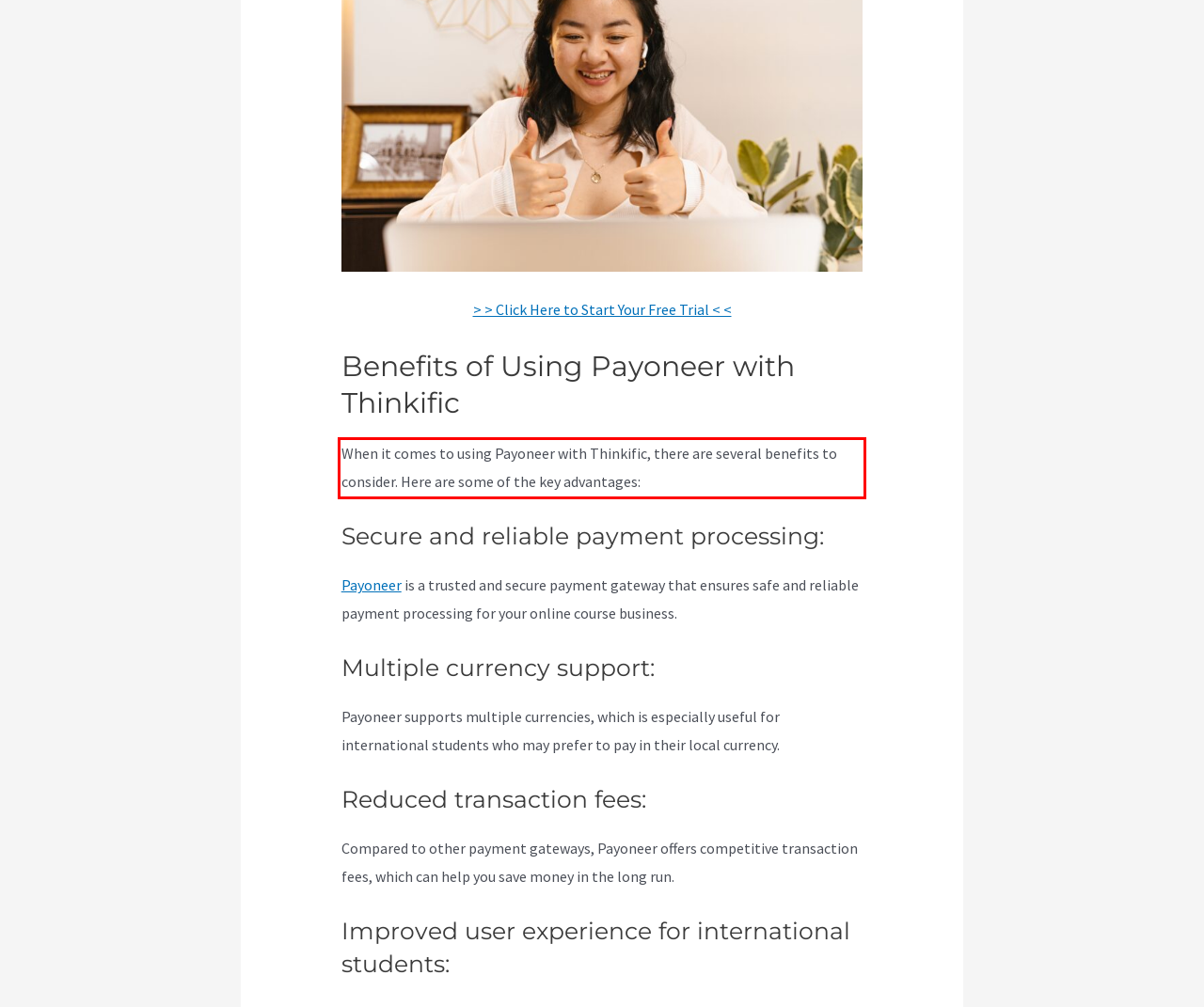Please identify and extract the text content from the UI element encased in a red bounding box on the provided webpage screenshot.

When it comes to using Payoneer with Thinkific, there are several benefits to consider. Here are some of the key advantages: